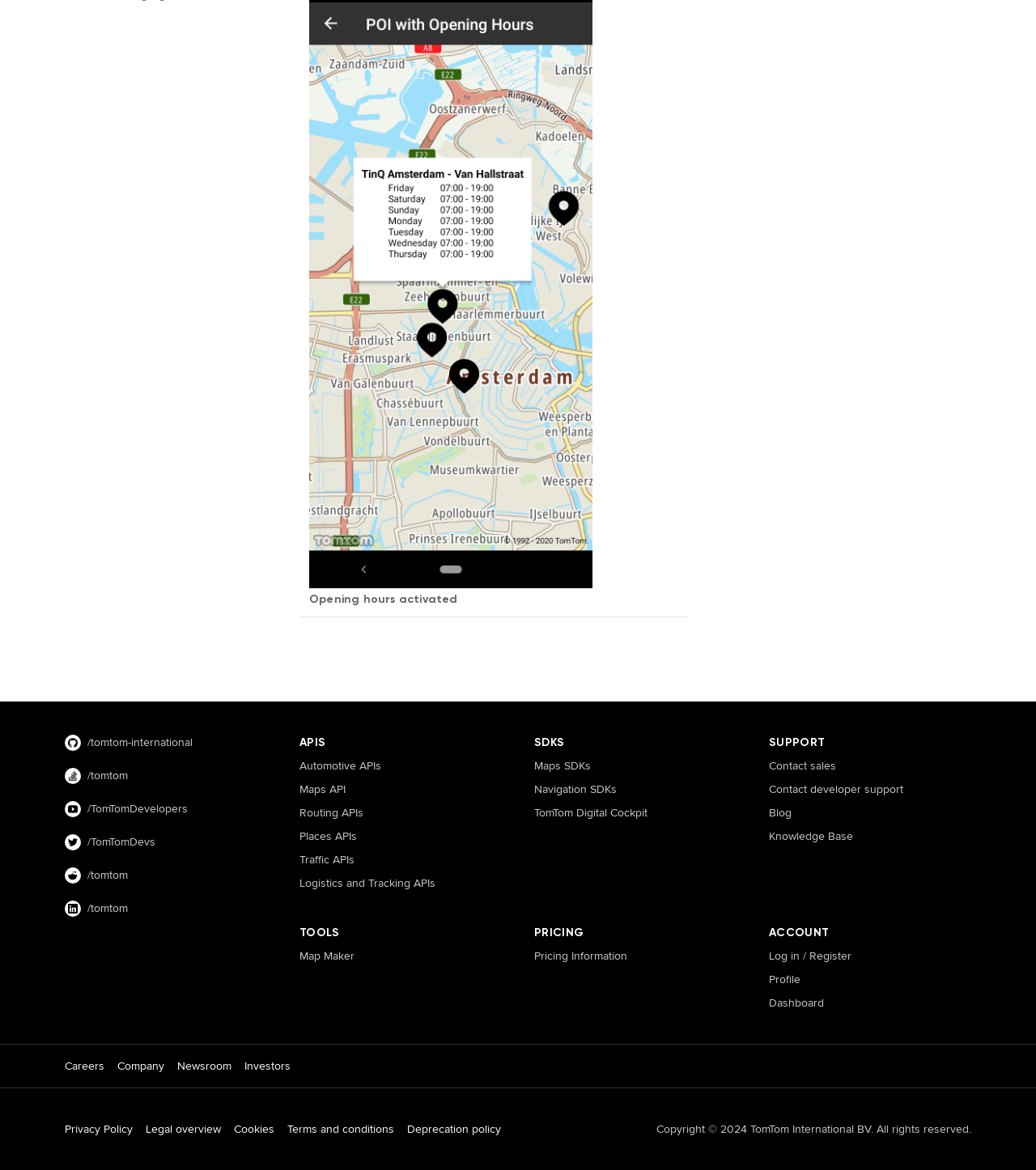Please find and report the bounding box coordinates of the element to click in order to perform the following action: "Click Log in / Register". The coordinates should be expressed as four float numbers between 0 and 1, in the format [left, top, right, bottom].

[0.742, 0.81, 0.938, 0.825]